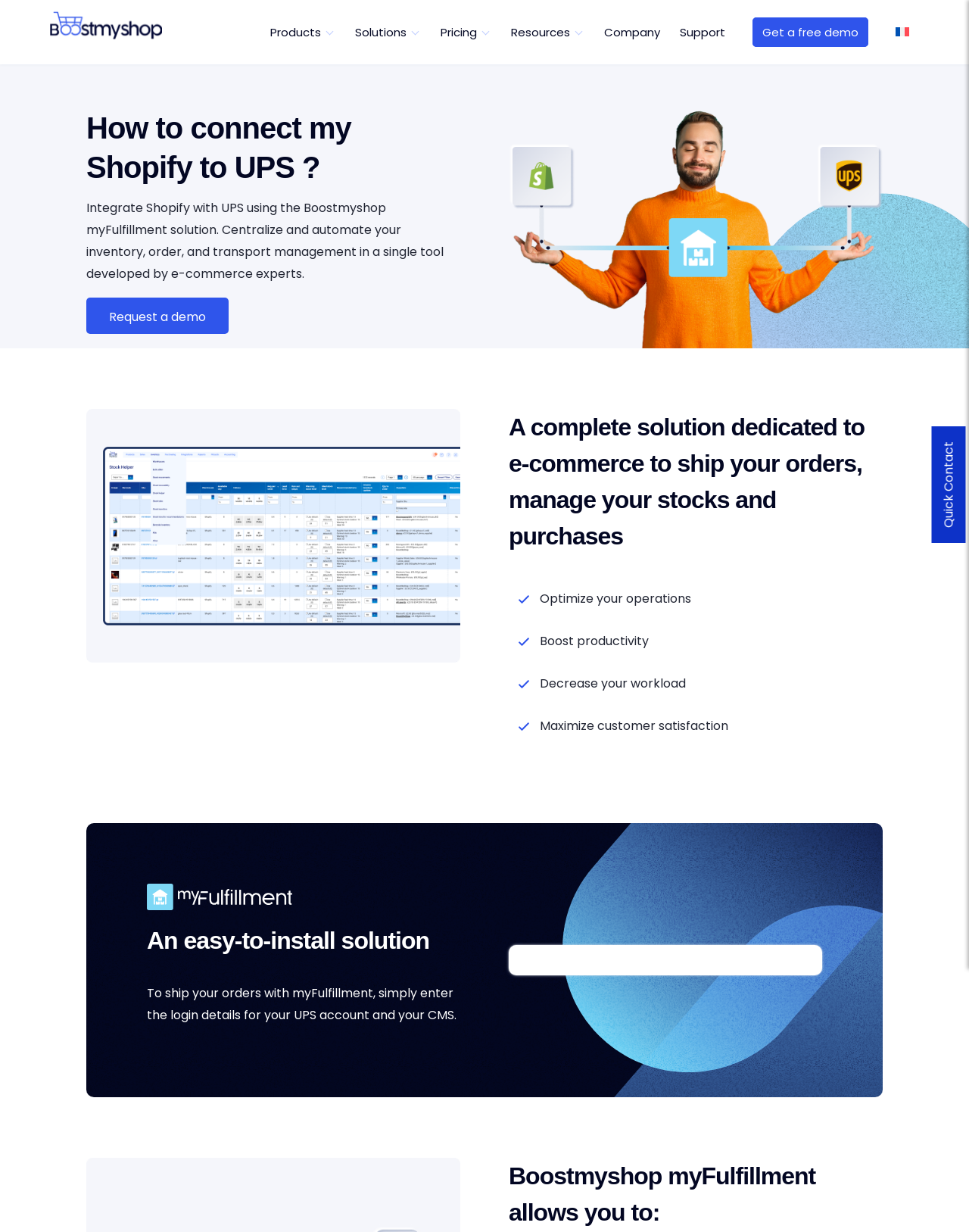Please identify the bounding box coordinates of the clickable area that will allow you to execute the instruction: "read the article about fair water footprints at un water 2023".

None